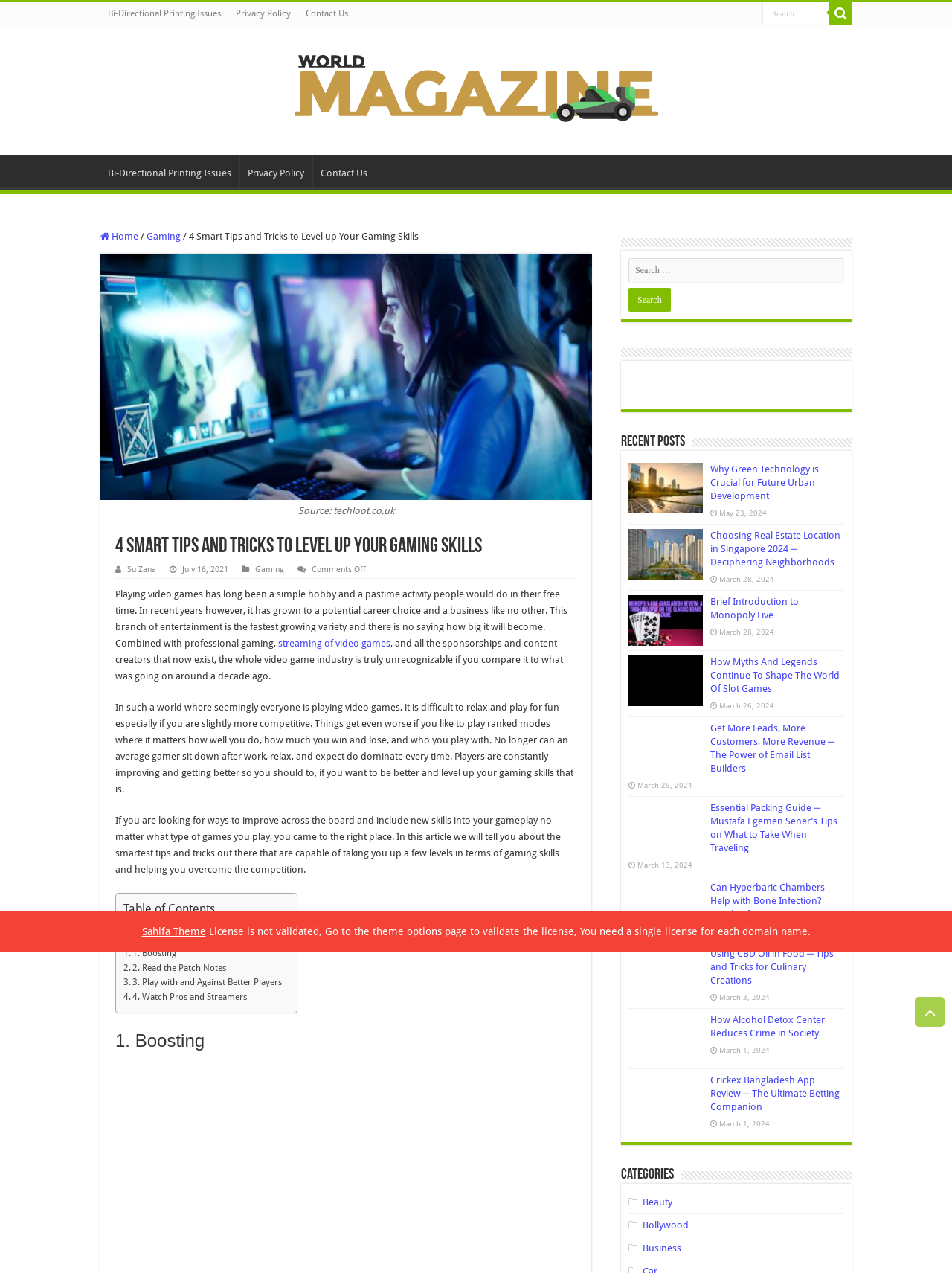Can you find the bounding box coordinates for the element that needs to be clicked to execute this instruction: "View the Table of Contents"? The coordinates should be given as four float numbers between 0 and 1, i.e., [left, top, right, bottom].

[0.13, 0.708, 0.226, 0.72]